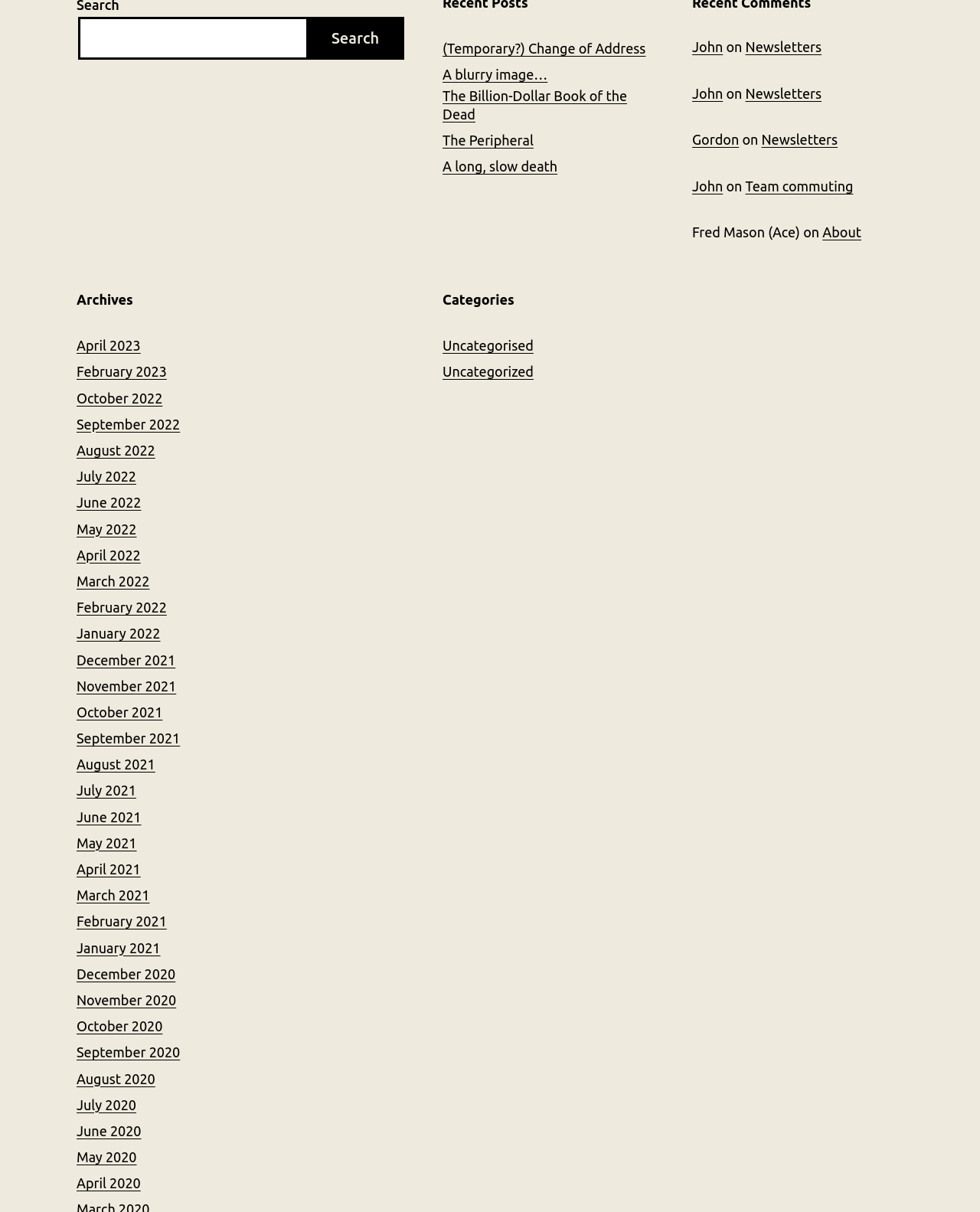Identify the bounding box coordinates for the region to click in order to carry out this instruction: "Read the article by John". Provide the coordinates using four float numbers between 0 and 1, formatted as [left, top, right, bottom].

[0.706, 0.032, 0.738, 0.045]